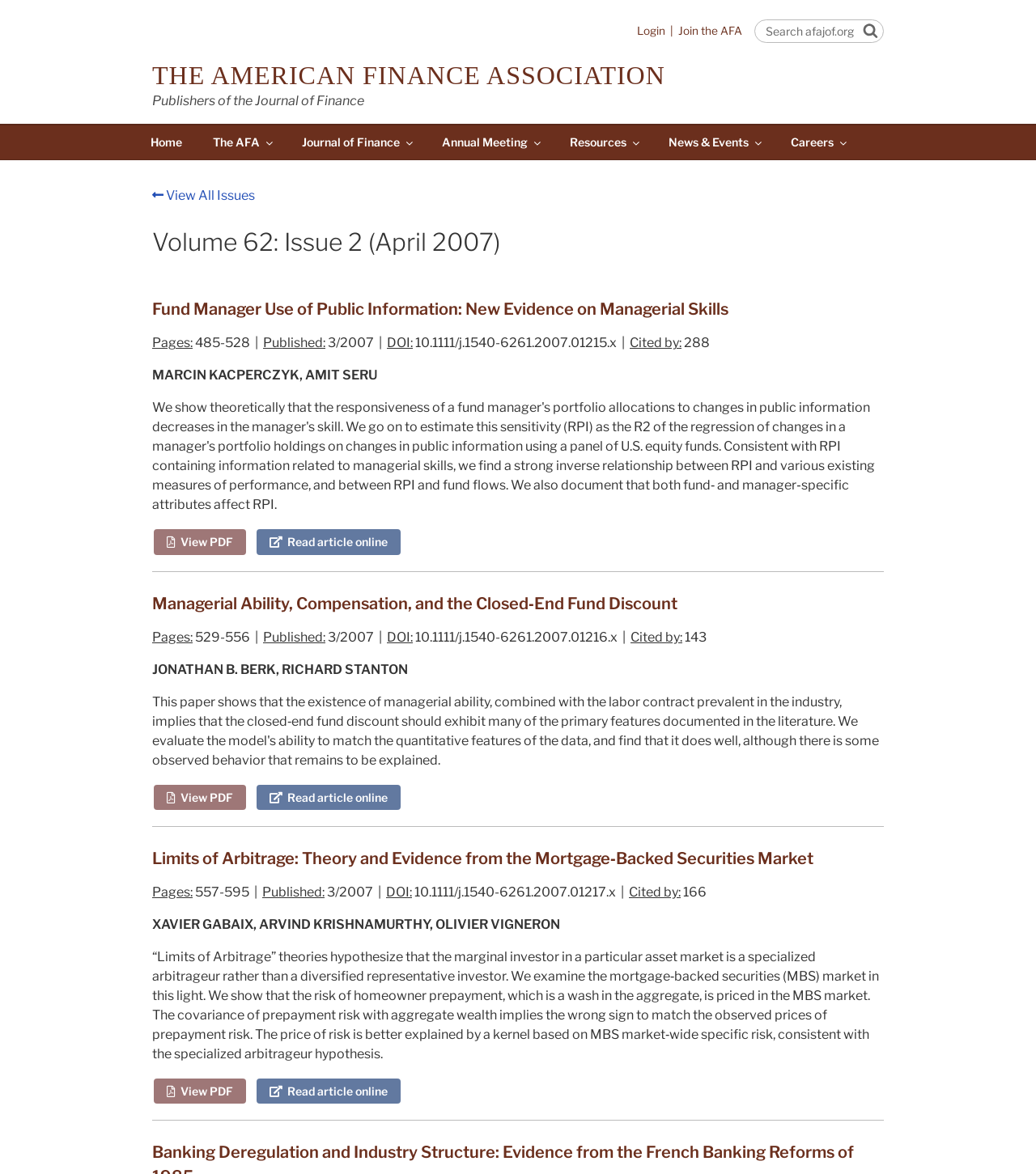Determine the bounding box coordinates of the region that needs to be clicked to achieve the task: "Go to the Journal of Finance homepage".

[0.277, 0.114, 0.41, 0.128]